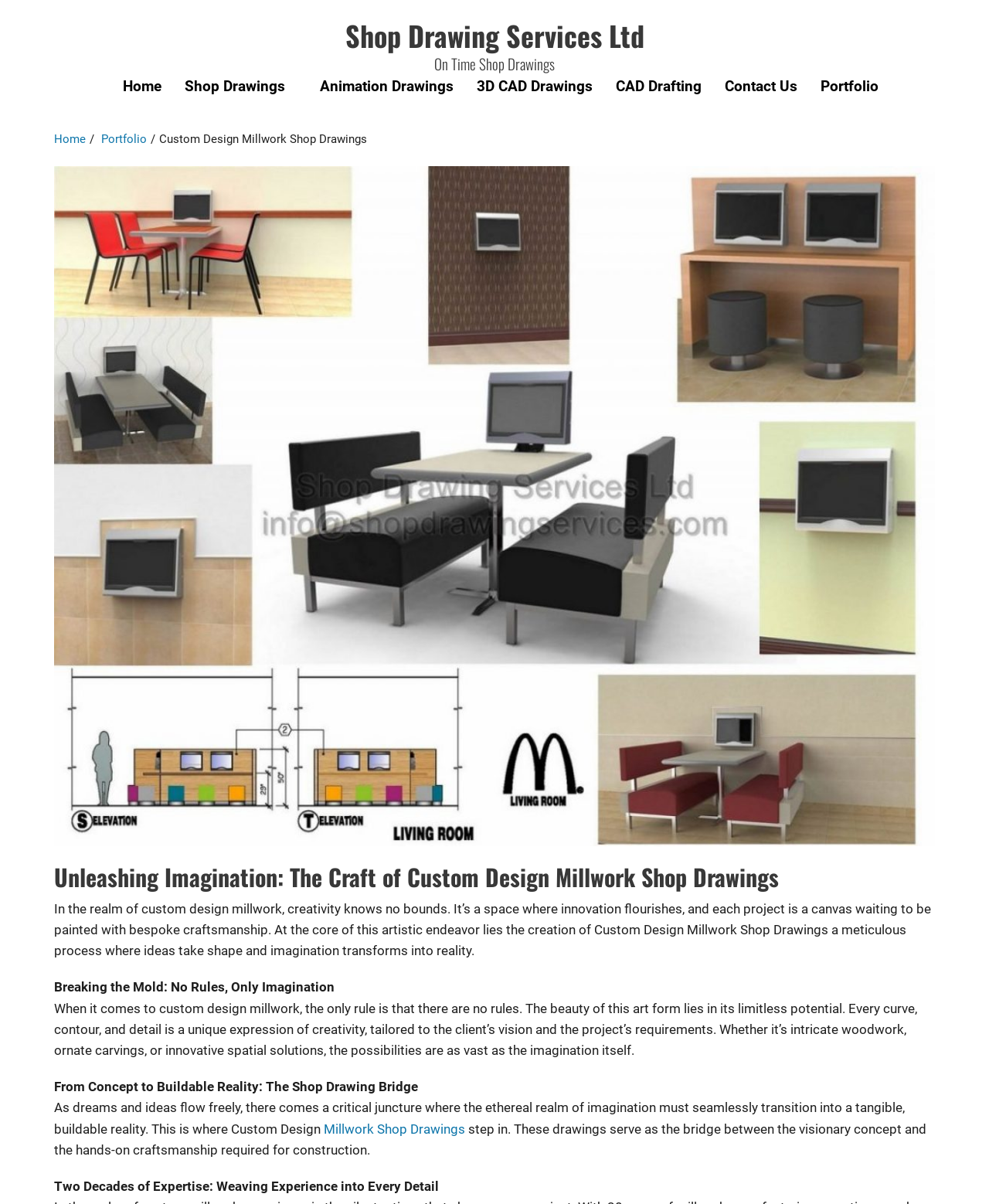Extract the bounding box of the UI element described as: "parent_node: Email name="email" placeholder="Email"".

None